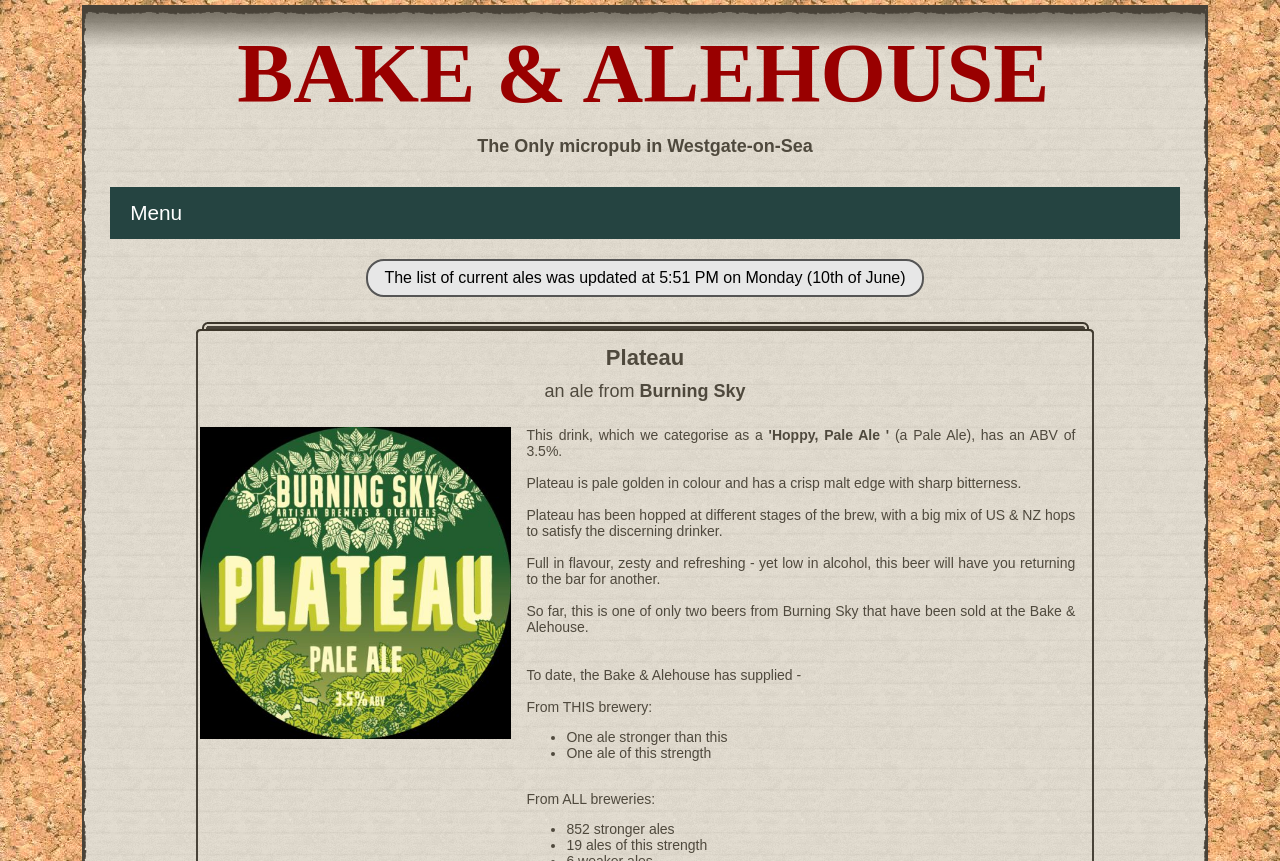Describe all significant elements and features of the webpage.

The webpage is about Plateau, an ale offered at the Bake & Alehouse. At the top, there is a heading "BAKE & ALEHOUSE" followed by a static text "The Only micropub in Westgate-on-Sea". Below this, there is a static text "Menu" positioned on the left side. 

On the right side of the "Menu" text, there is a link "The list of current ales was updated at 5:51 PM on Monday (10th of June)". 

Below these elements, there is a section dedicated to the ale Plateau. It starts with a static text "Plateau" followed by another static text "an ale from" and then "Burning Sky". 

To the left of these texts, there is a link "Plateau" with an associated image of the ale. 

Below the ale's name, there are several paragraphs of static text describing the ale. The text explains that Plateau is a Pale Ale with an ABV of 3.5%, its color, flavor, and brewing process. It also mentions that this beer is full in flavor, zesty, and refreshing, yet low in alcohol. 

Further down, there are some statistics about the ale, including that it is one of only two beers from Burning Sky that have been sold at the Bake & Alehouse. 

Finally, there are two lists of ales, one from the brewery Burning Sky and another from all breweries, categorized by their strength.